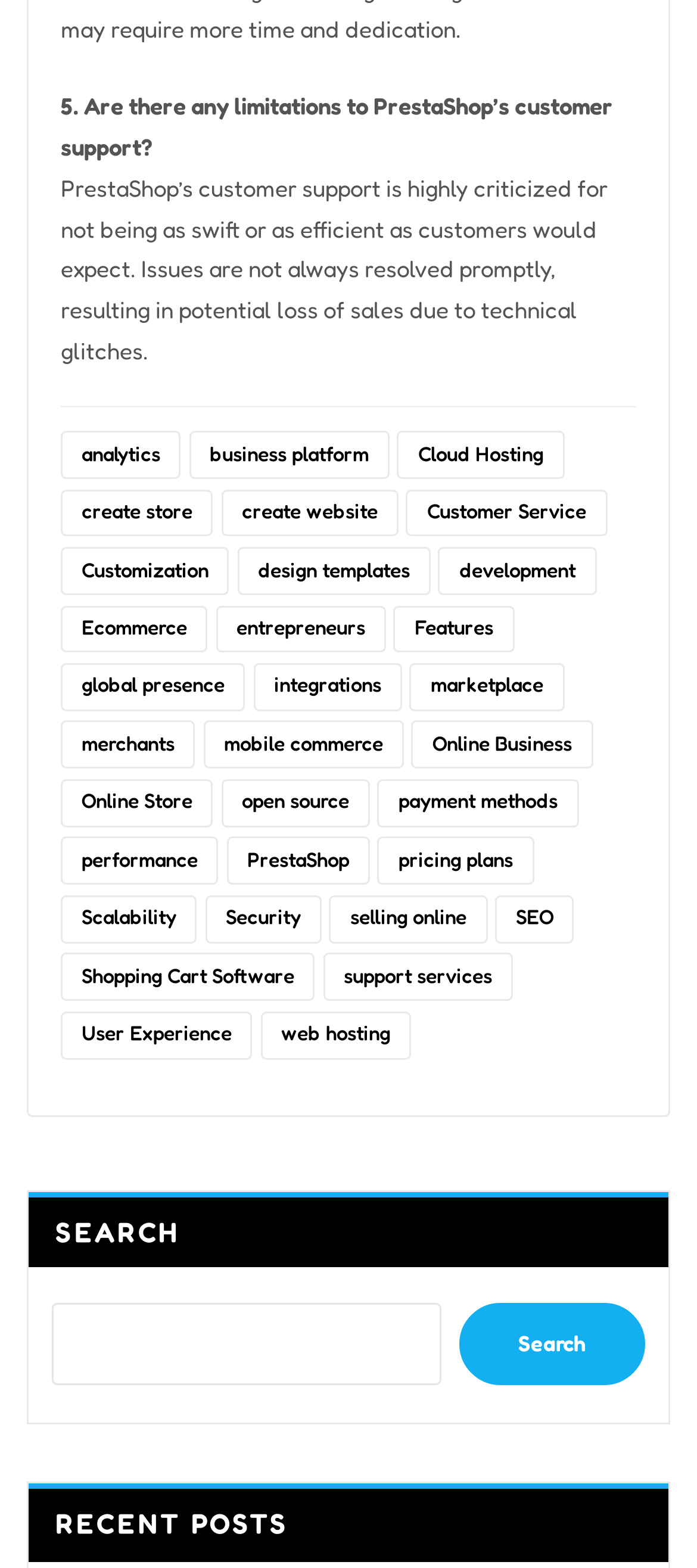Find the bounding box coordinates corresponding to the UI element with the description: "No comments". The coordinates should be formatted as [left, top, right, bottom], with values as floats between 0 and 1.

None